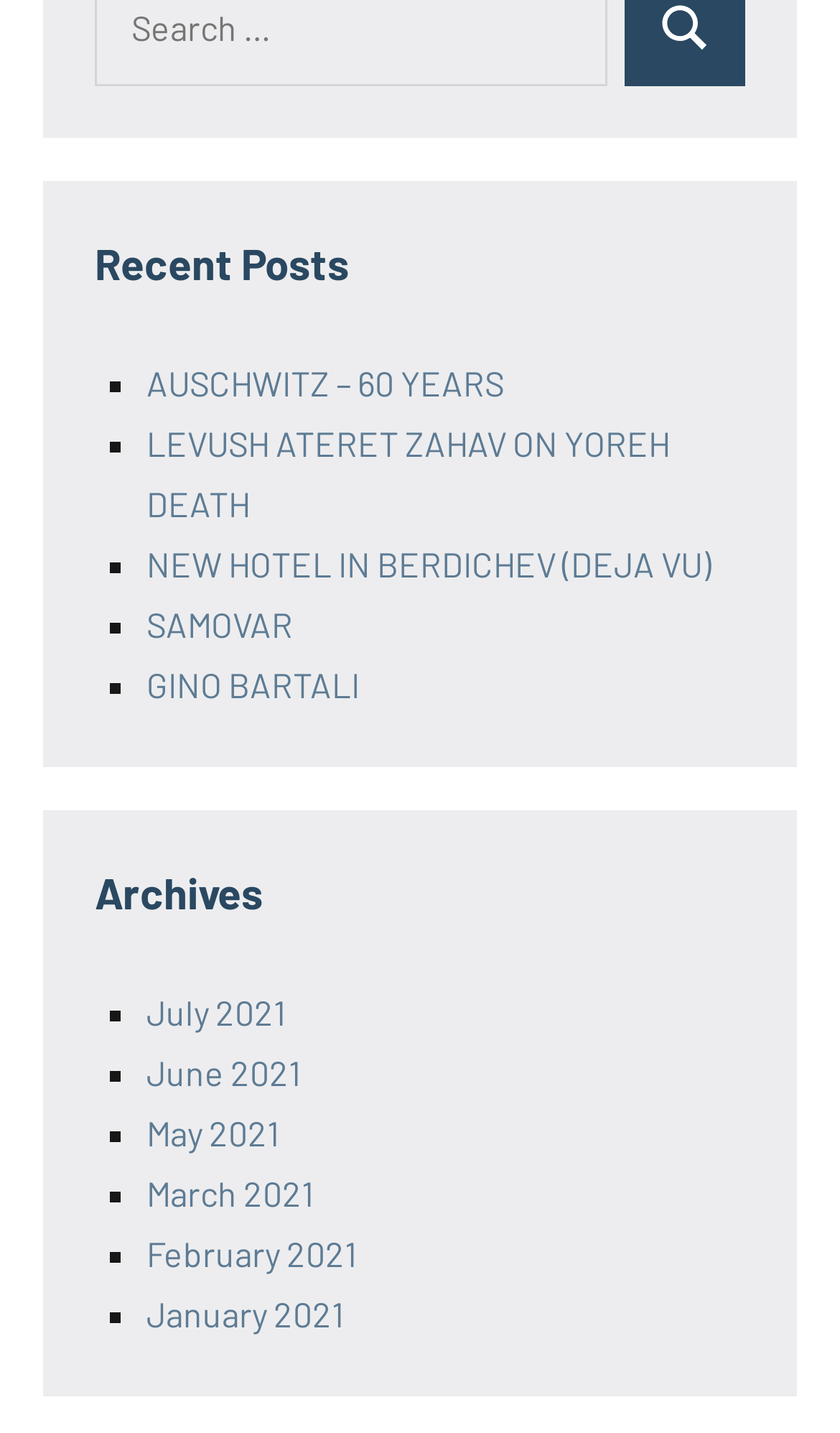Respond with a single word or phrase:
What is the position of the 'Archives' heading relative to the 'Recent Posts' heading?

below